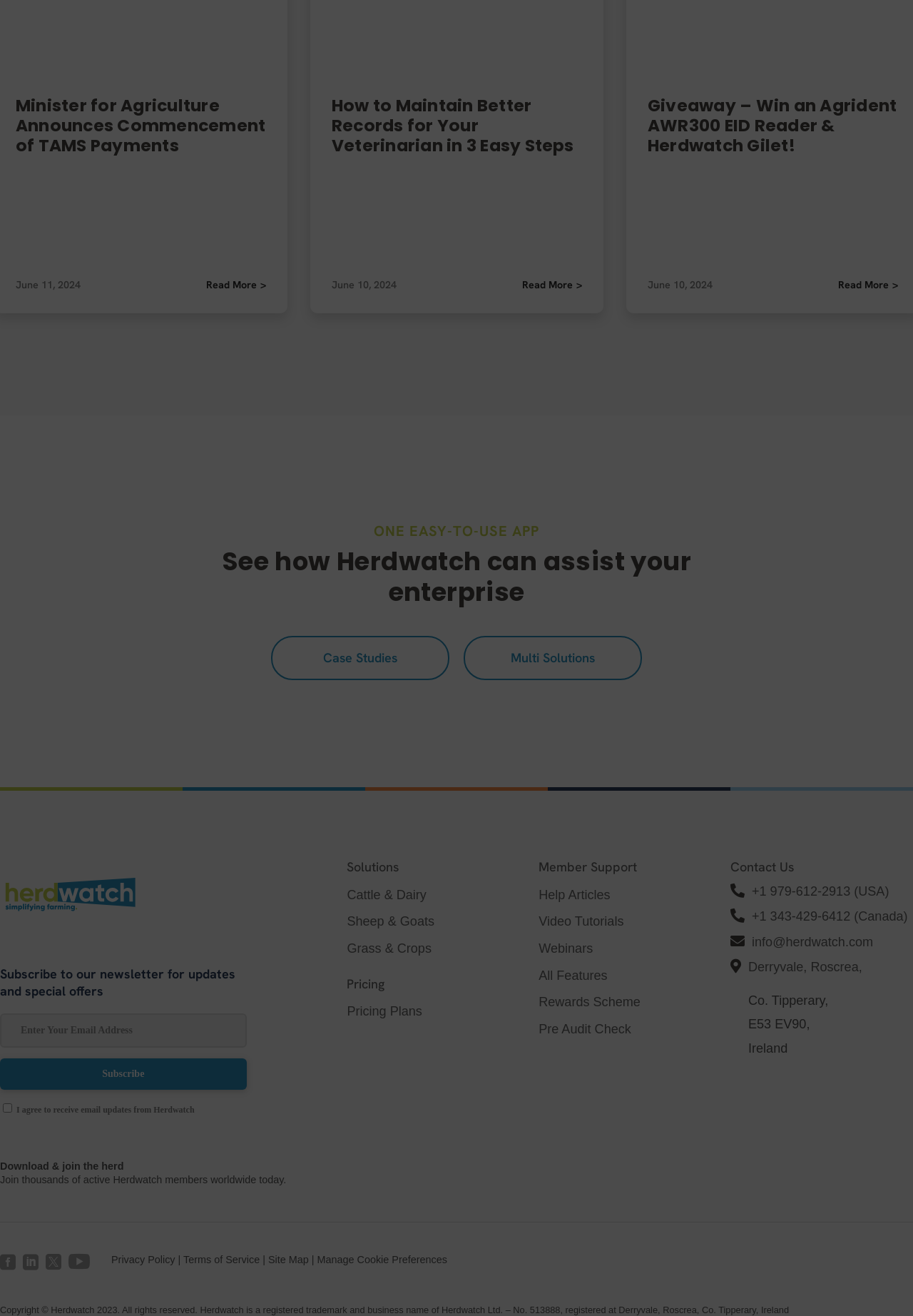What is the purpose of the app?
Please provide a comprehensive answer to the question based on the webpage screenshot.

I inferred the purpose of the app by reading the heading 'See how Herdwatch can assist your enterprise' which suggests that the app is designed to provide assistance to enterprises.